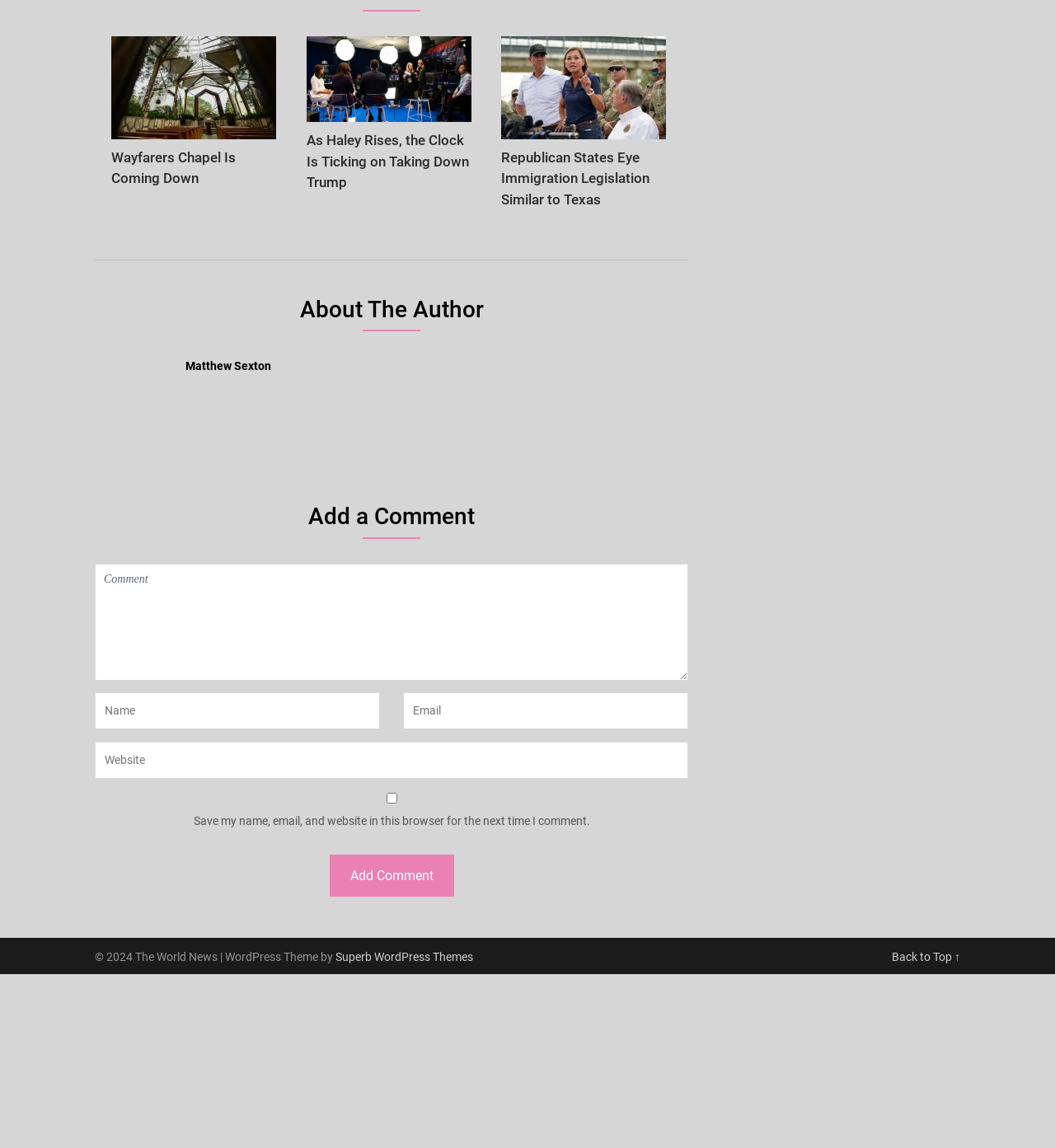Please identify the bounding box coordinates of the area I need to click to accomplish the following instruction: "Click the Back to Top link".

[0.845, 0.578, 0.91, 0.589]